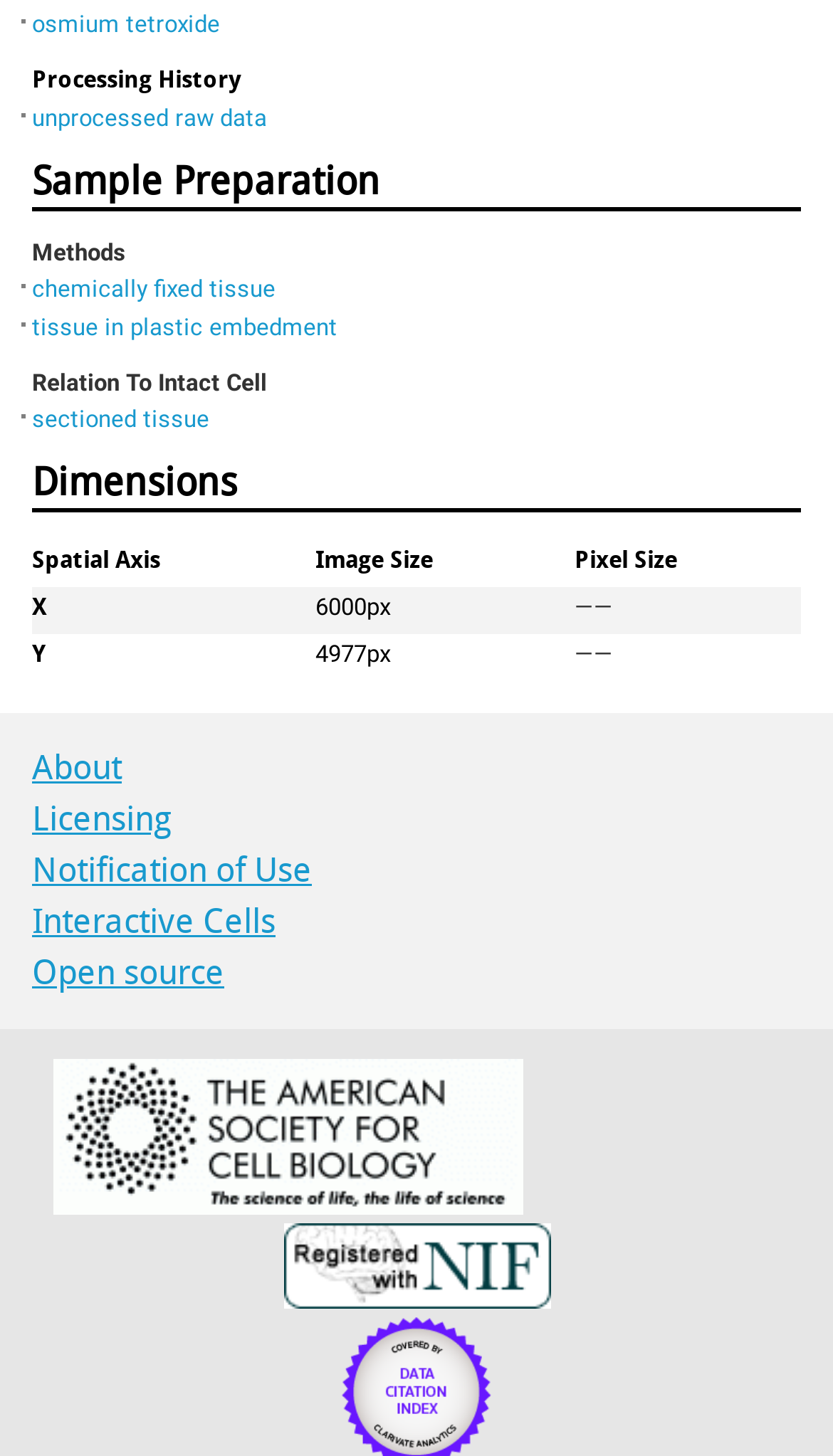From the element description: "tissue in plastic embedment", extract the bounding box coordinates of the UI element. The coordinates should be expressed as four float numbers between 0 and 1, in the order [left, top, right, bottom].

[0.038, 0.216, 0.405, 0.235]